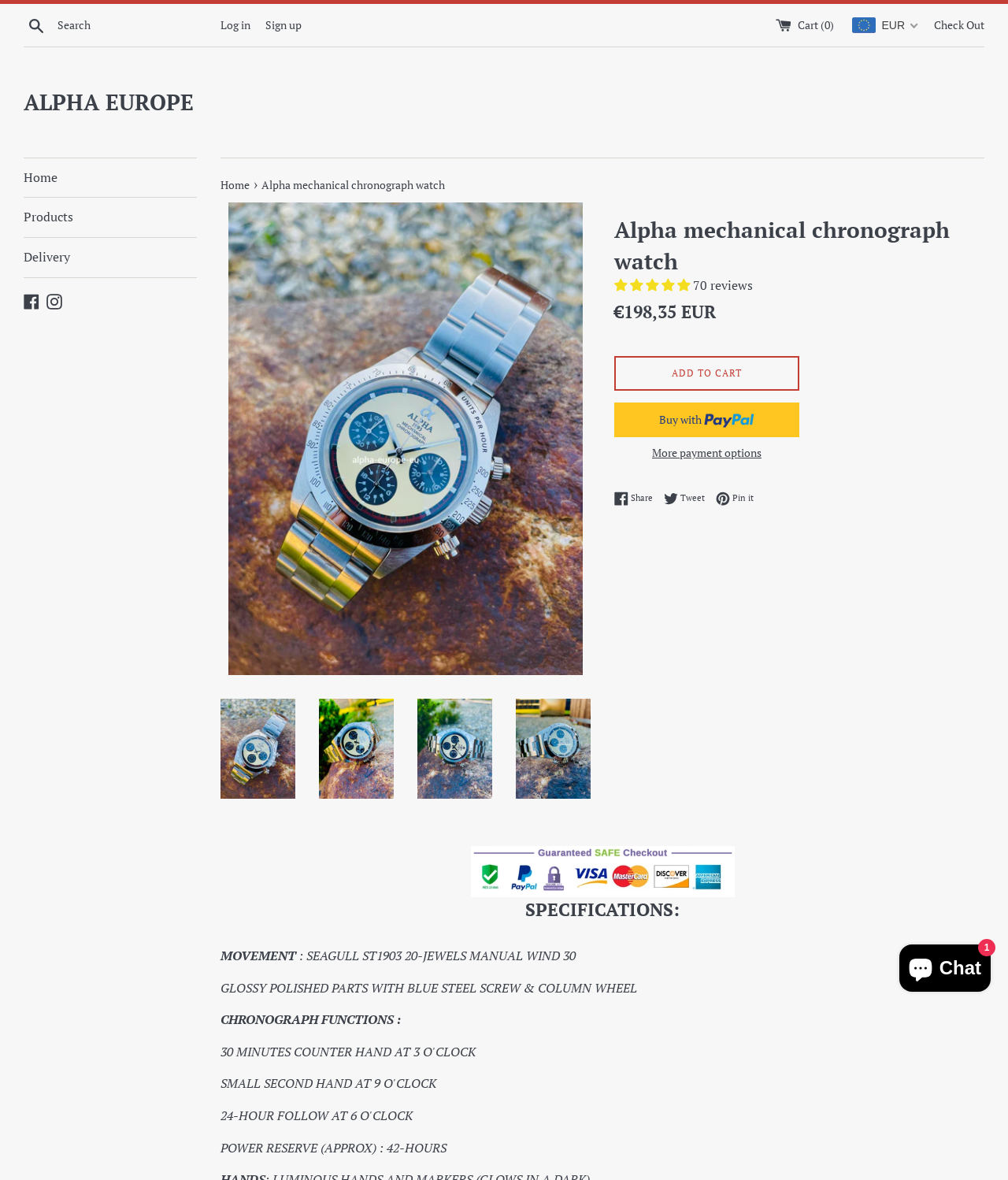Determine the main headline of the webpage and provide its text.

Alpha mechanical chronograph watch